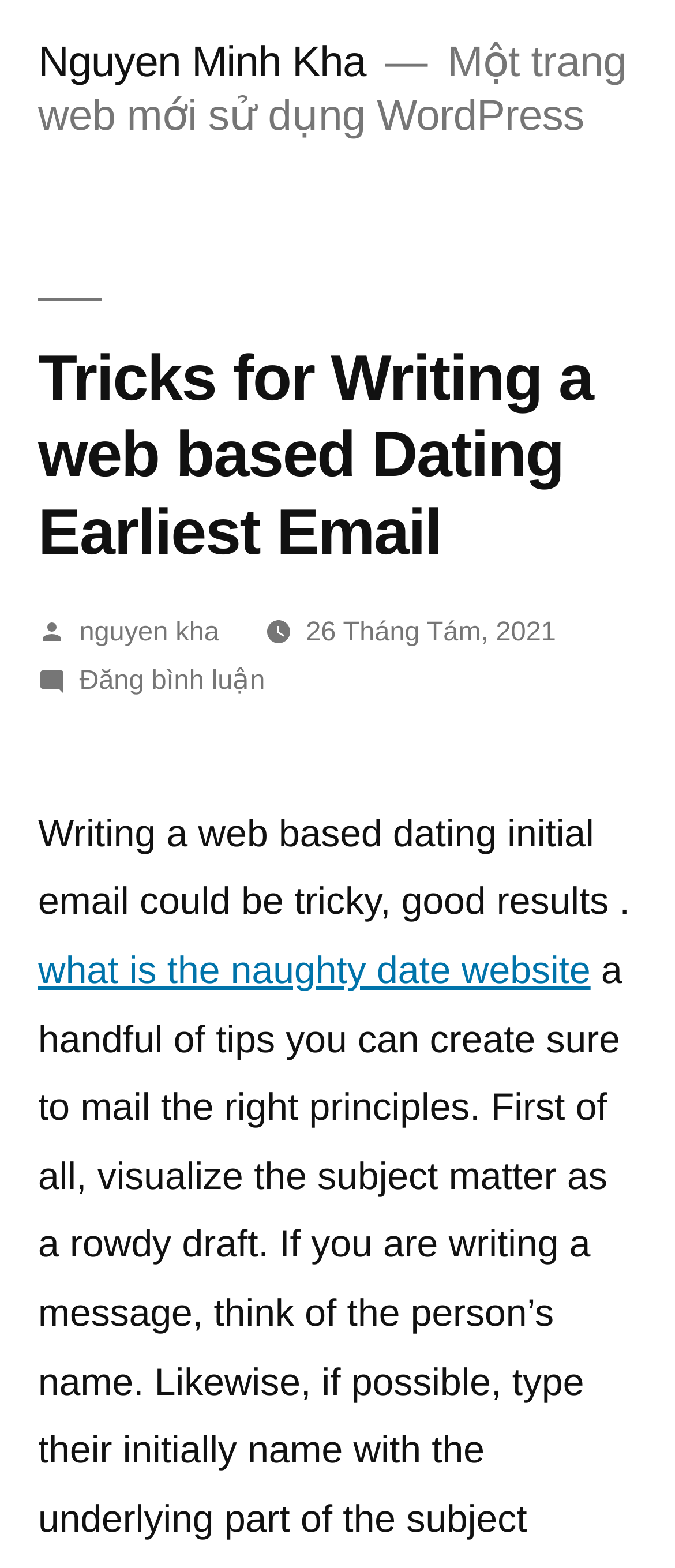Find and extract the text of the primary heading on the webpage.

Tricks for Writing a web based Dating Earliest Email